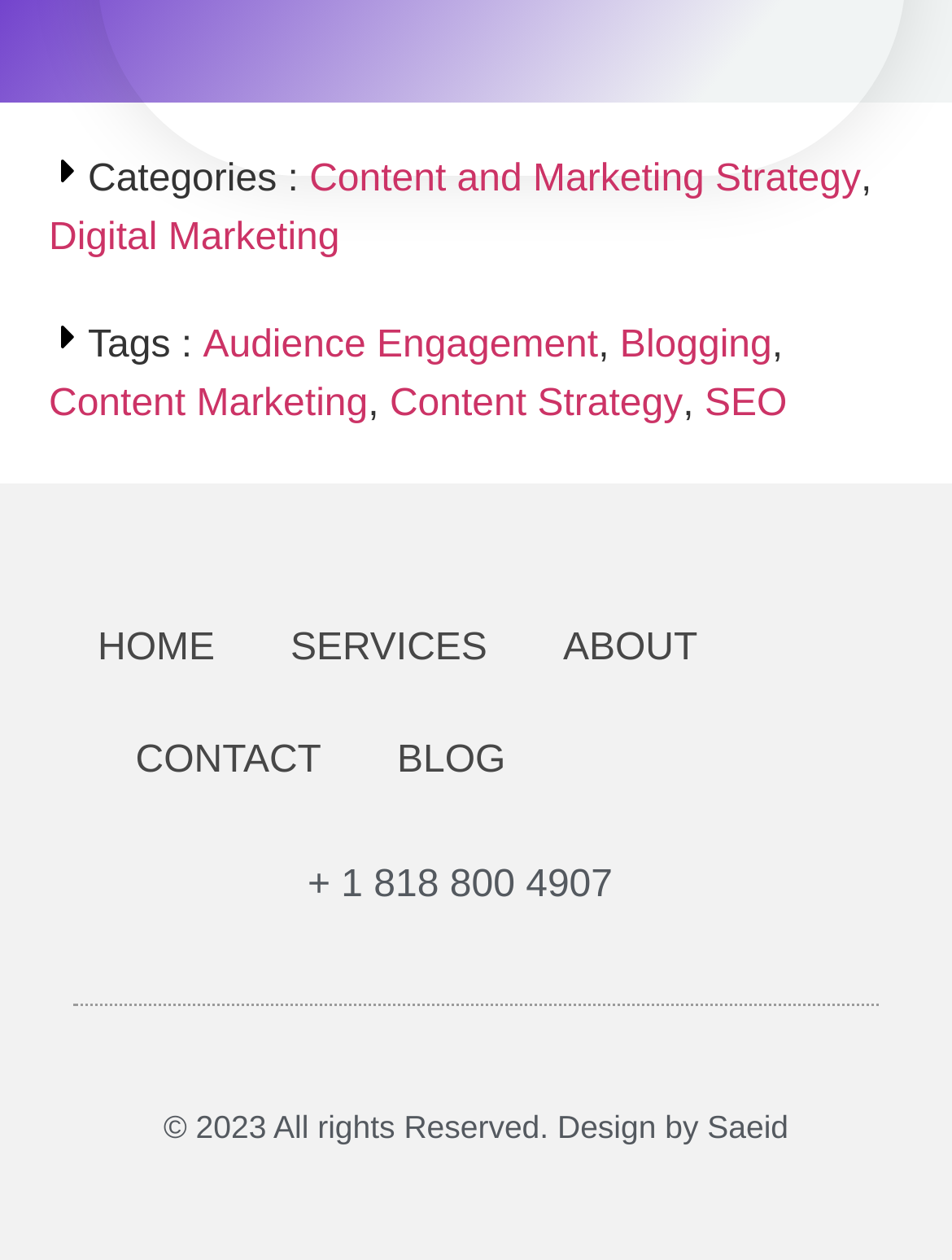Identify the bounding box coordinates for the region to click in order to carry out this instruction: "Click on Content and Marketing Strategy". Provide the coordinates using four float numbers between 0 and 1, formatted as [left, top, right, bottom].

[0.325, 0.12, 0.904, 0.167]